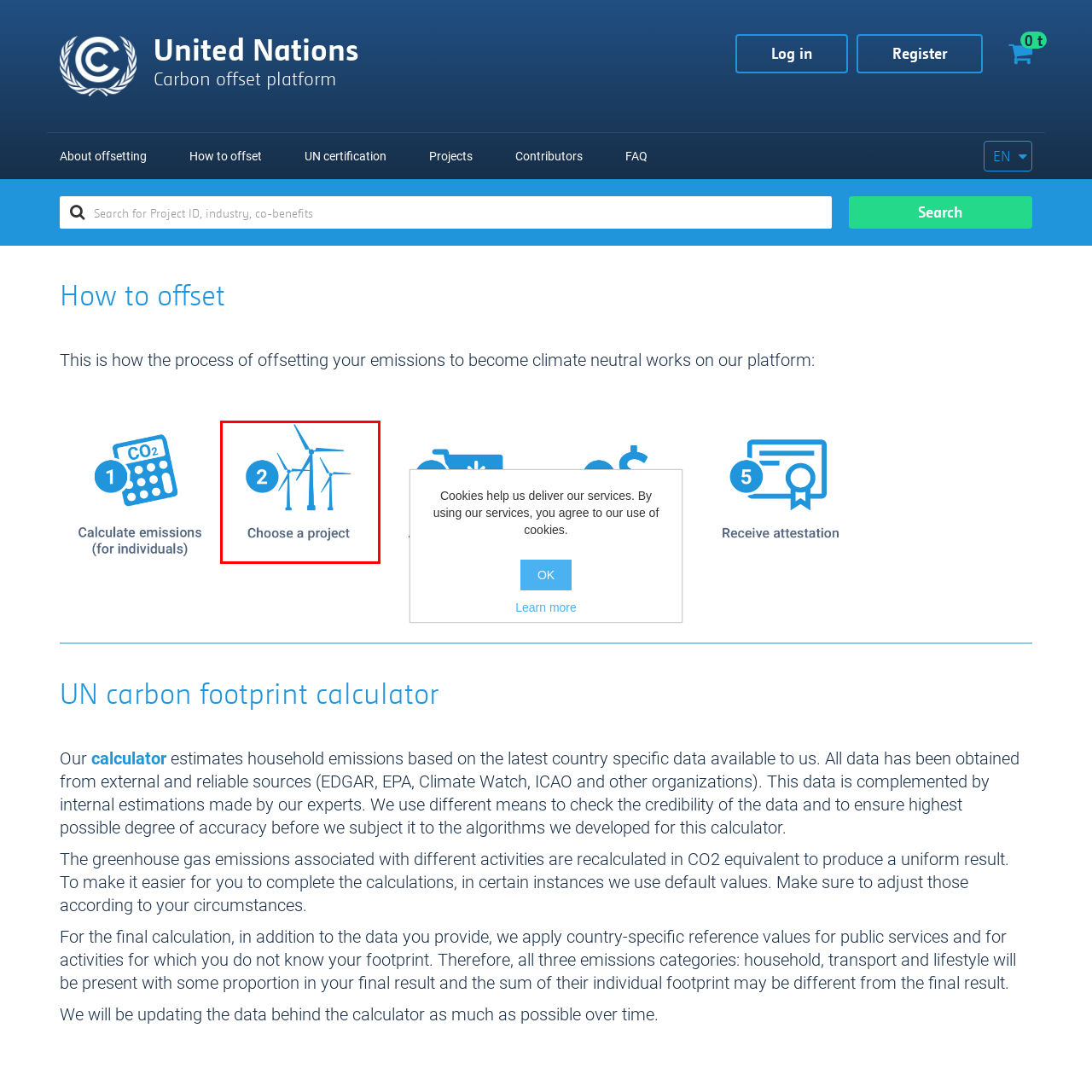Thoroughly describe the scene captured inside the red-bordered image.

The image depicts a step in the process of engaging with the United Nations Carbon Offset Platform. It features a stylized illustration of three wind turbines, symbolizing renewable energy projects. Above the turbines, there's a prominent blue circle with the number "2," indicating the second step in a multi-step process. Below the turbines, the phrase "Choose a project" is displayed in a clean, modern font. This design element invites users to explore various environmental projects, crucial for carbon offsetting, aligning with the platform's mission to promote sustainable practices and reduce carbon footprints. The overall aesthetic emphasizes clarity and encourages user interaction in selecting projects that contribute to climate neutrality.